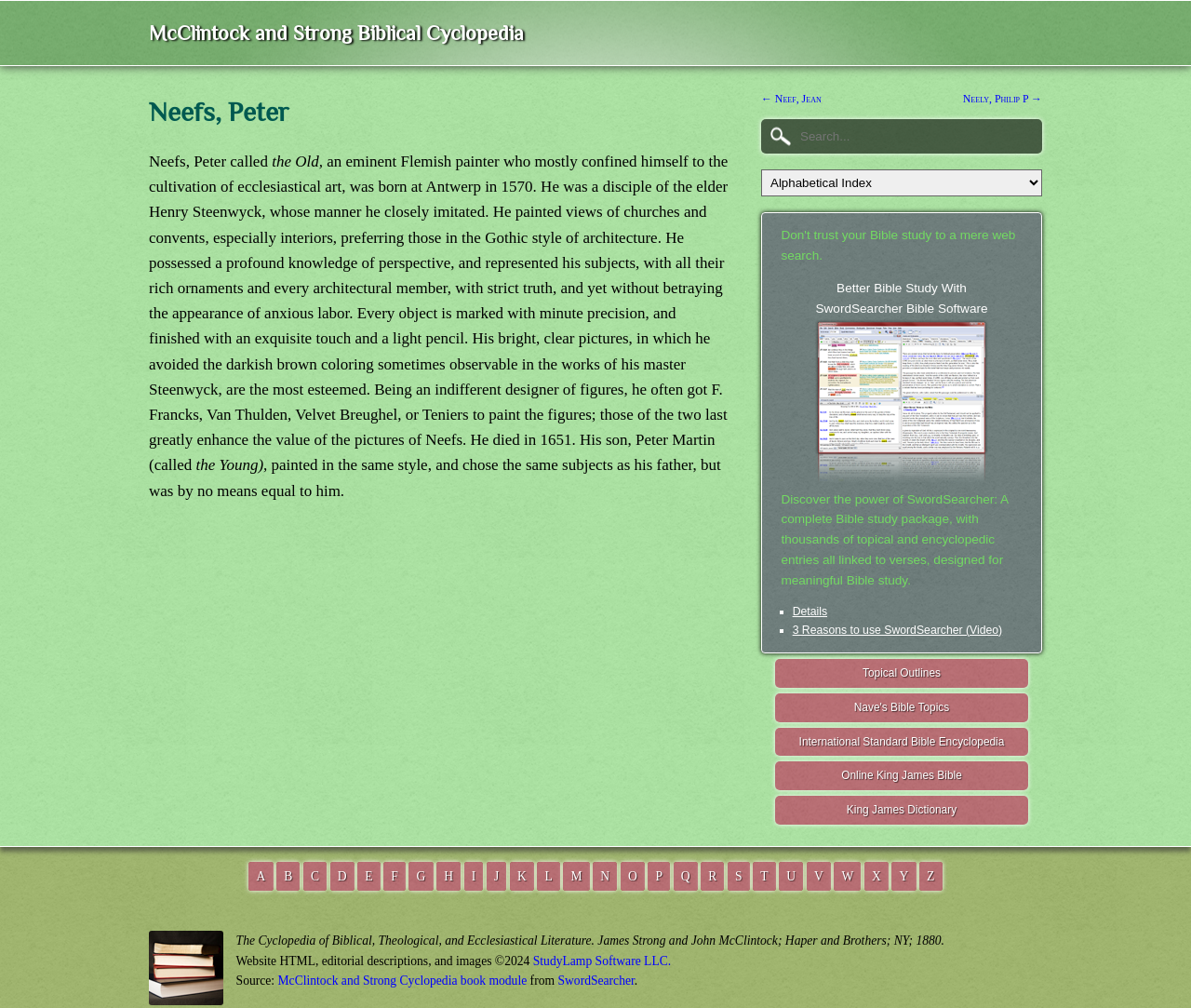Find the bounding box coordinates of the element's region that should be clicked in order to follow the given instruction: "Learn more about SwordSearcher Bible Software". The coordinates should consist of four float numbers between 0 and 1, i.e., [left, top, right, bottom].

[0.684, 0.279, 0.83, 0.469]